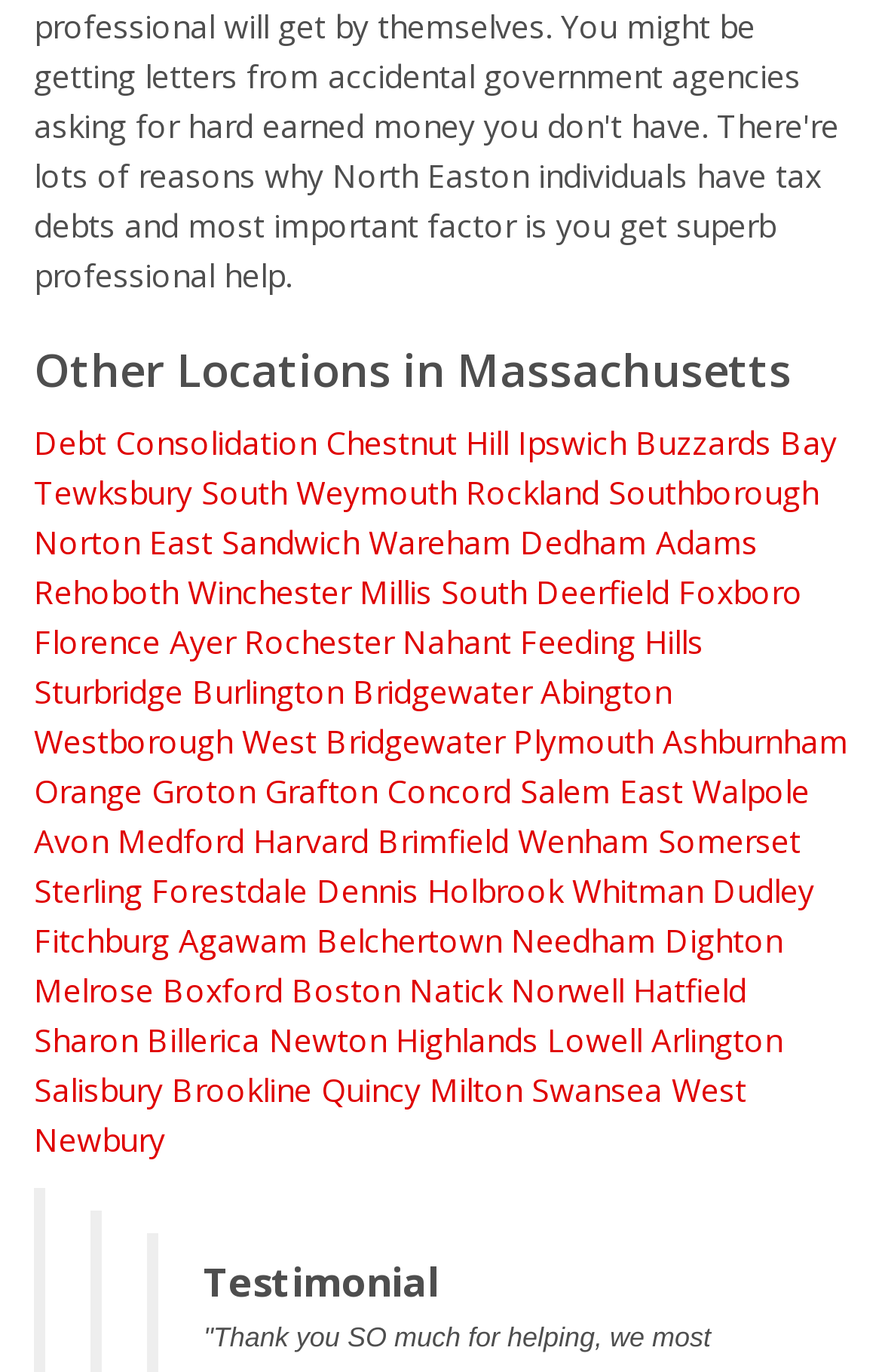Identify the coordinates of the bounding box for the element described below: "Chestnut Hill". Return the coordinates as four float numbers between 0 and 1: [left, top, right, bottom].

[0.369, 0.307, 0.577, 0.338]